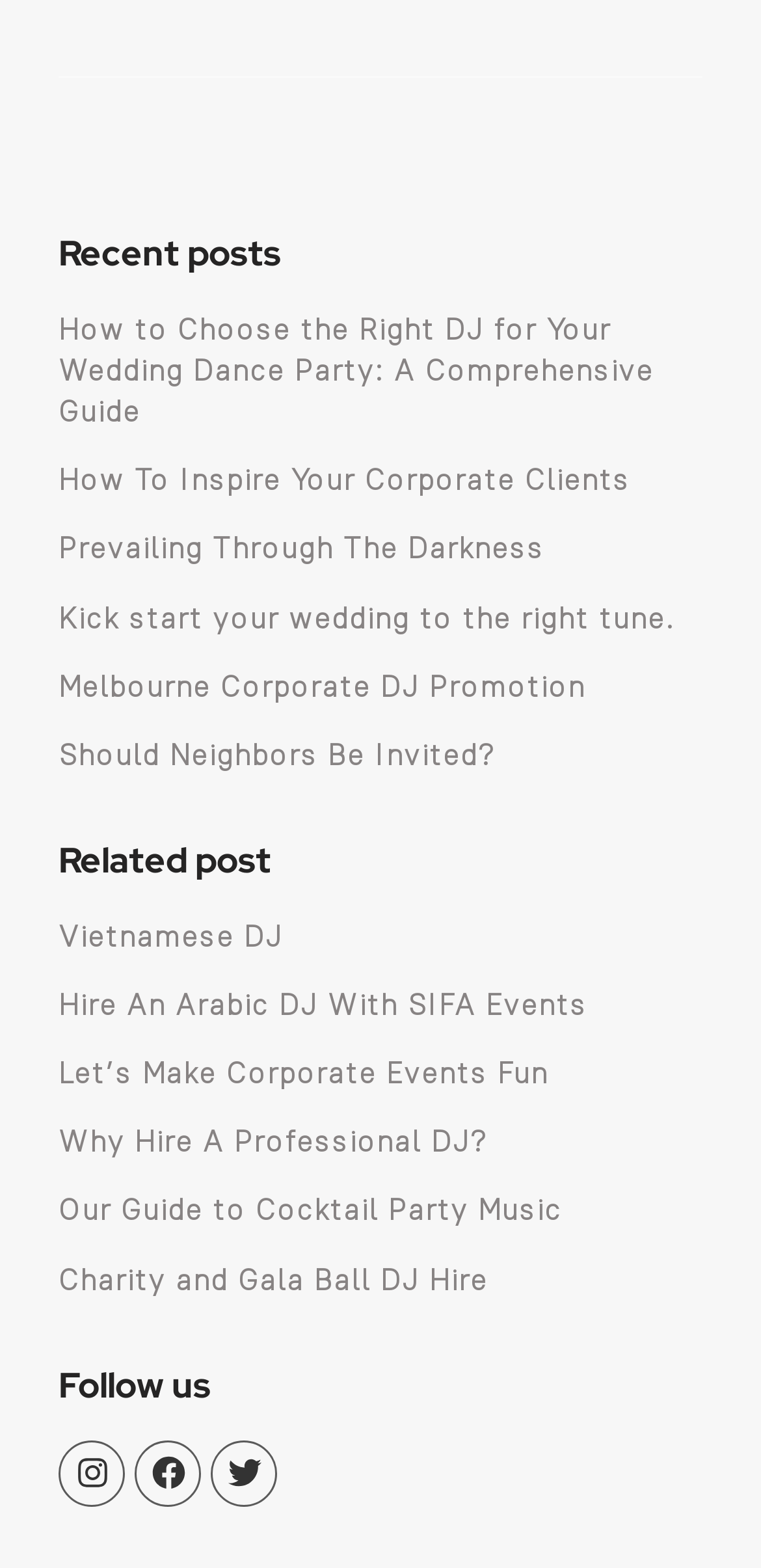Please locate the bounding box coordinates of the element that needs to be clicked to achieve the following instruction: "Read the article about choosing the right DJ for a wedding dance party". The coordinates should be four float numbers between 0 and 1, i.e., [left, top, right, bottom].

[0.077, 0.198, 0.859, 0.274]